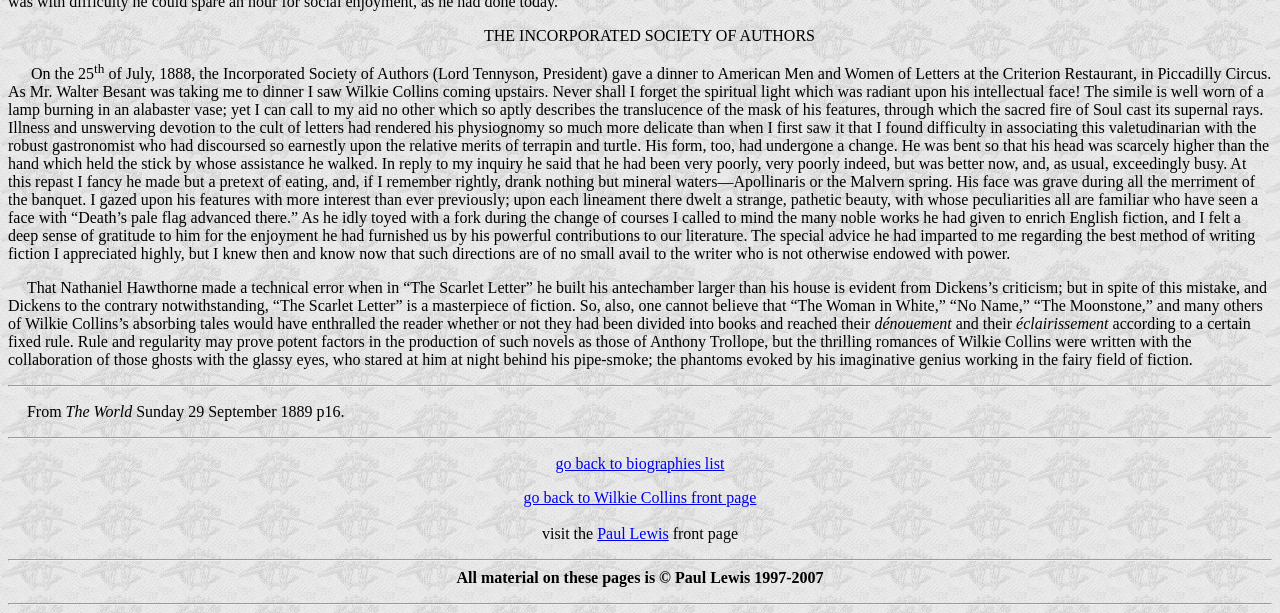What is the name of the organization mentioned at the top?
Look at the image and respond with a single word or a short phrase.

The Incorporated Society of Authors